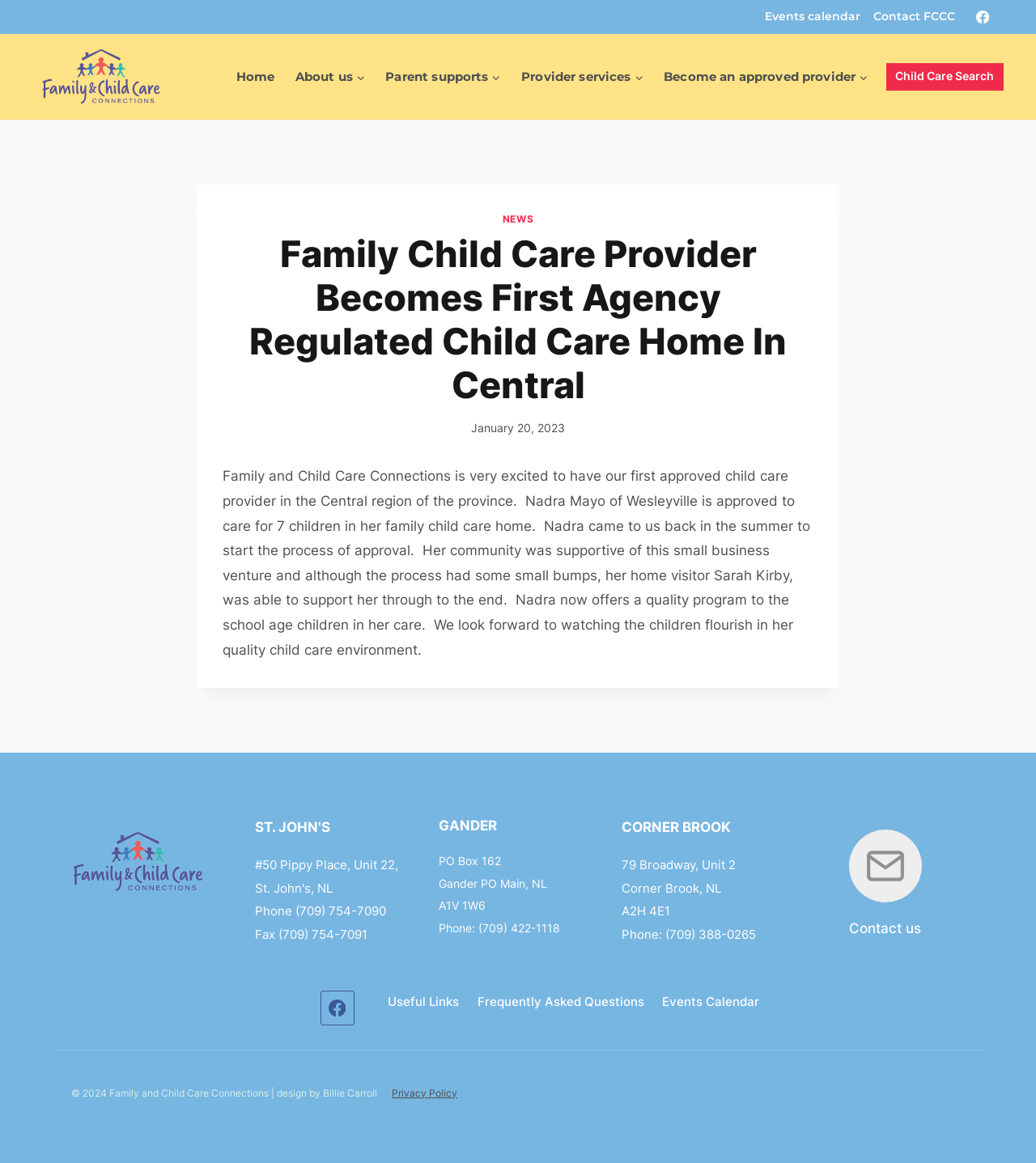Use one word or a short phrase to answer the question provided: 
How many children can Nadra Mayo care for?

7